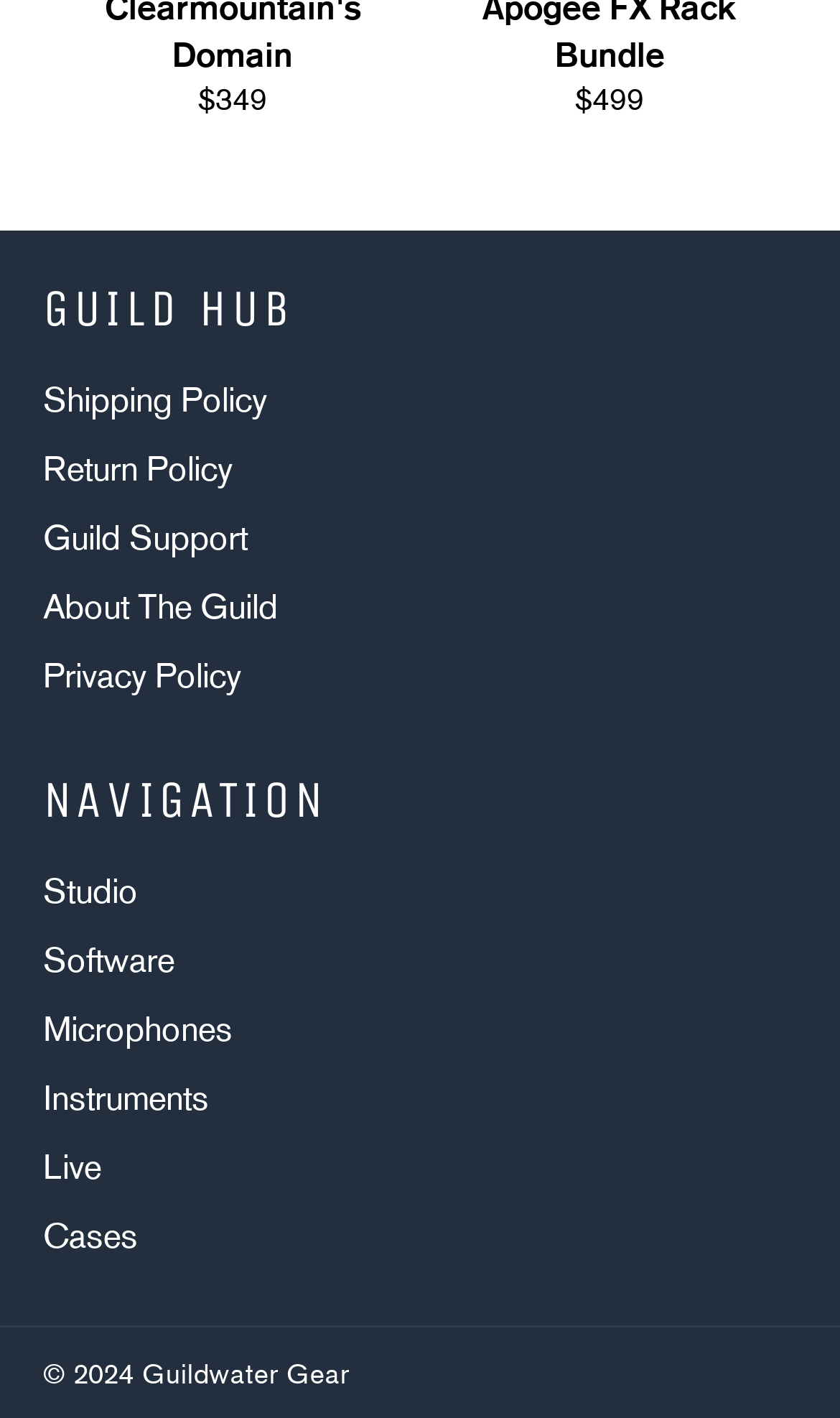Pinpoint the bounding box coordinates of the element to be clicked to execute the instruction: "View recommended items".

None